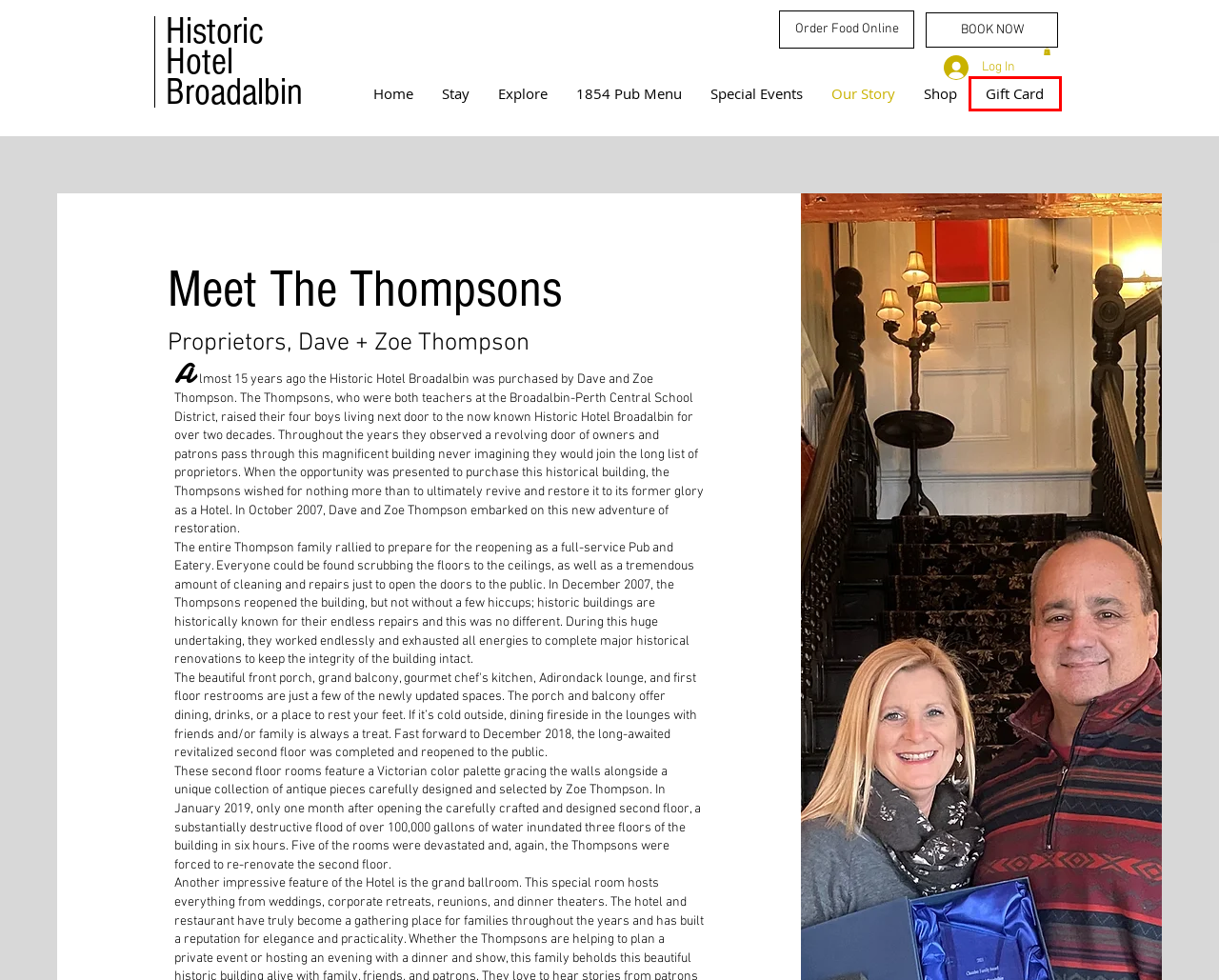You have a screenshot showing a webpage with a red bounding box around a UI element. Choose the webpage description that best matches the new page after clicking the highlighted element. Here are the options:
A. Historic Hotel Broadalbin
B. Explore | Hotel
C. Gift Card | Hotel
D. Stay | Hotel
E. Shop | Hotel
F. Cart Page | Hotel
G. Special Events | Hotel
H. 1854 Pub Menu | Hotel

C